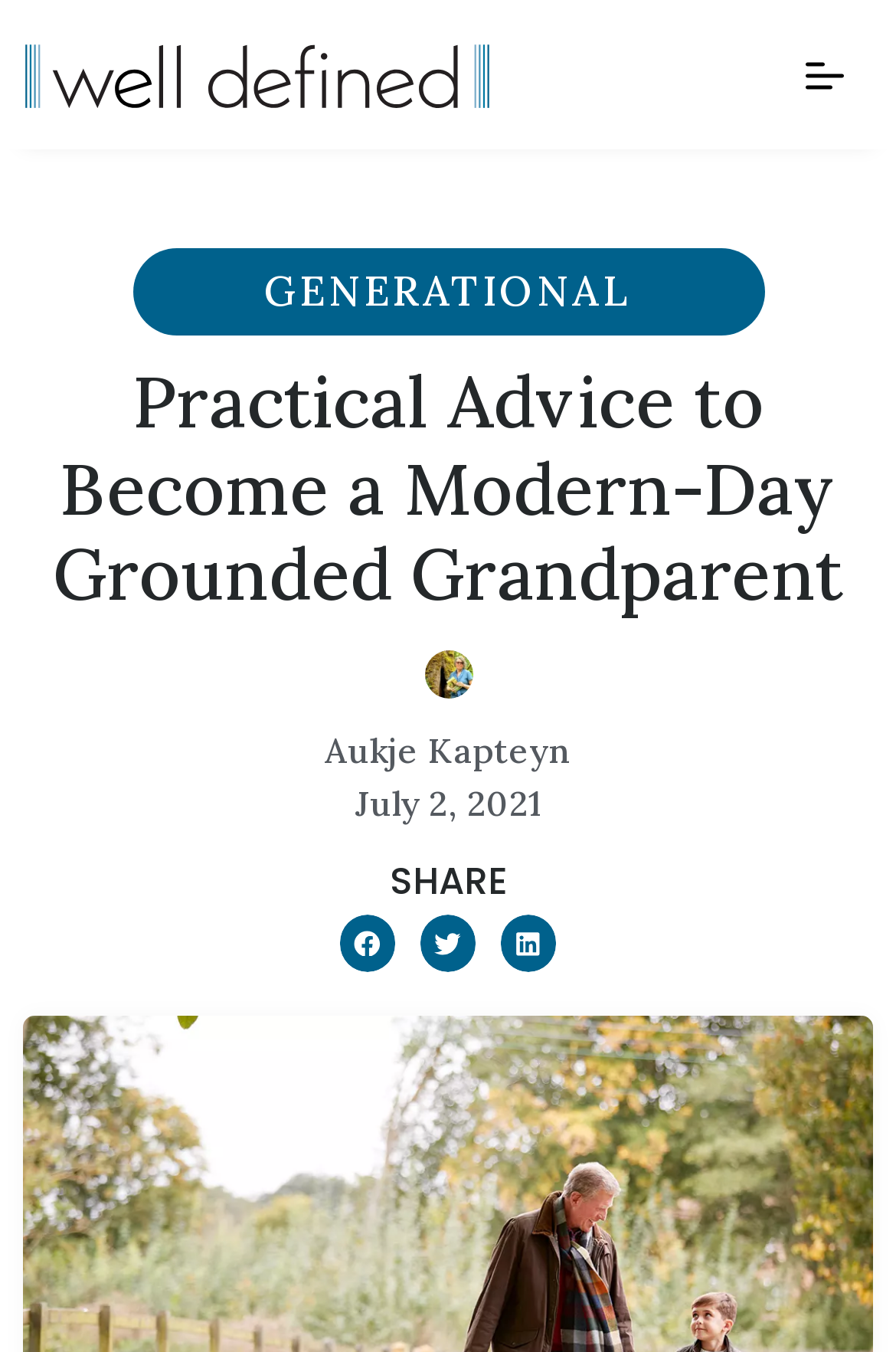Please locate the bounding box coordinates of the element that should be clicked to complete the given instruction: "Click the menu toggle button".

[0.896, 0.038, 0.947, 0.072]